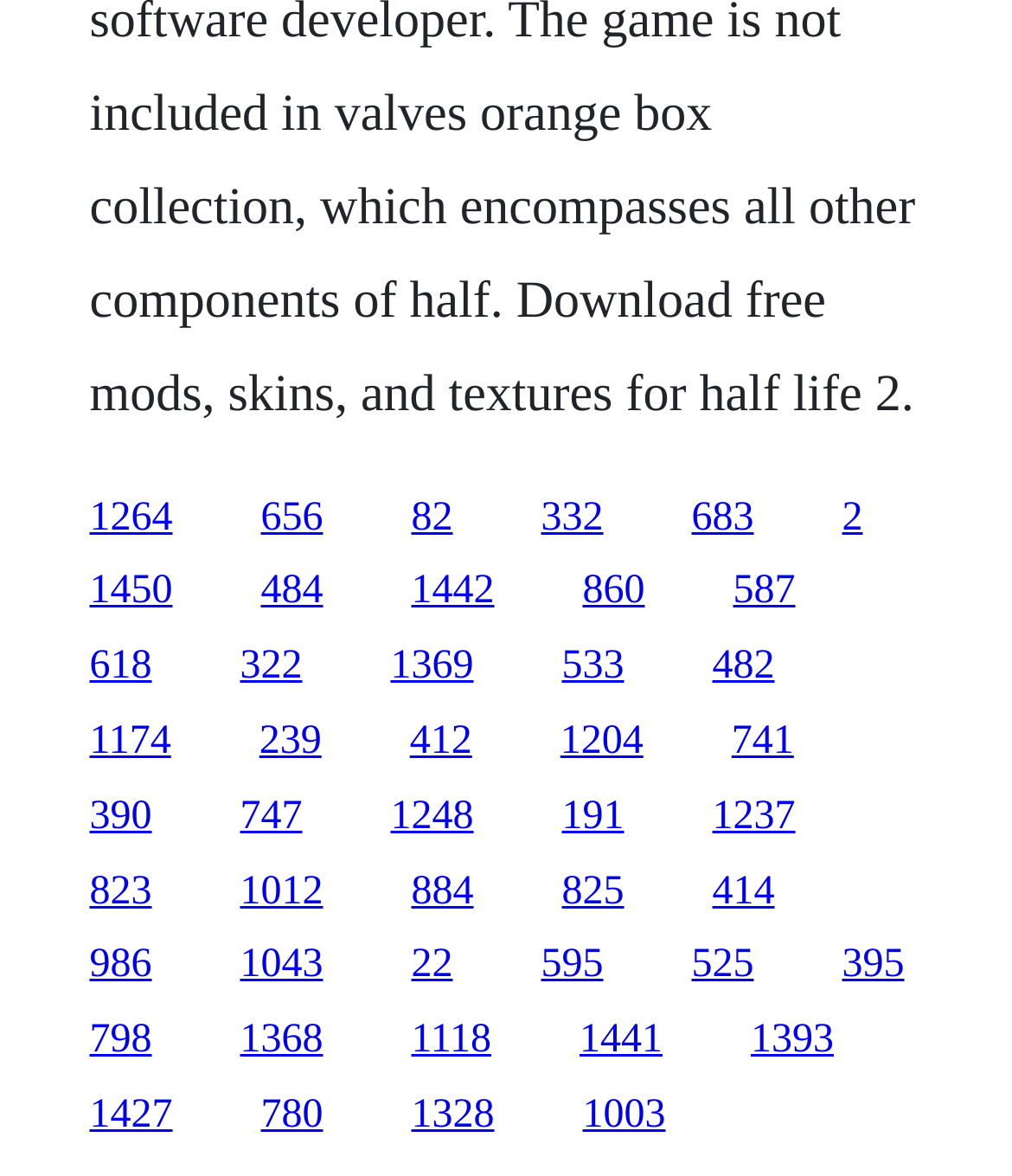Please find the bounding box coordinates of the element's region to be clicked to carry out this instruction: "visit New Nightmare Films".

None